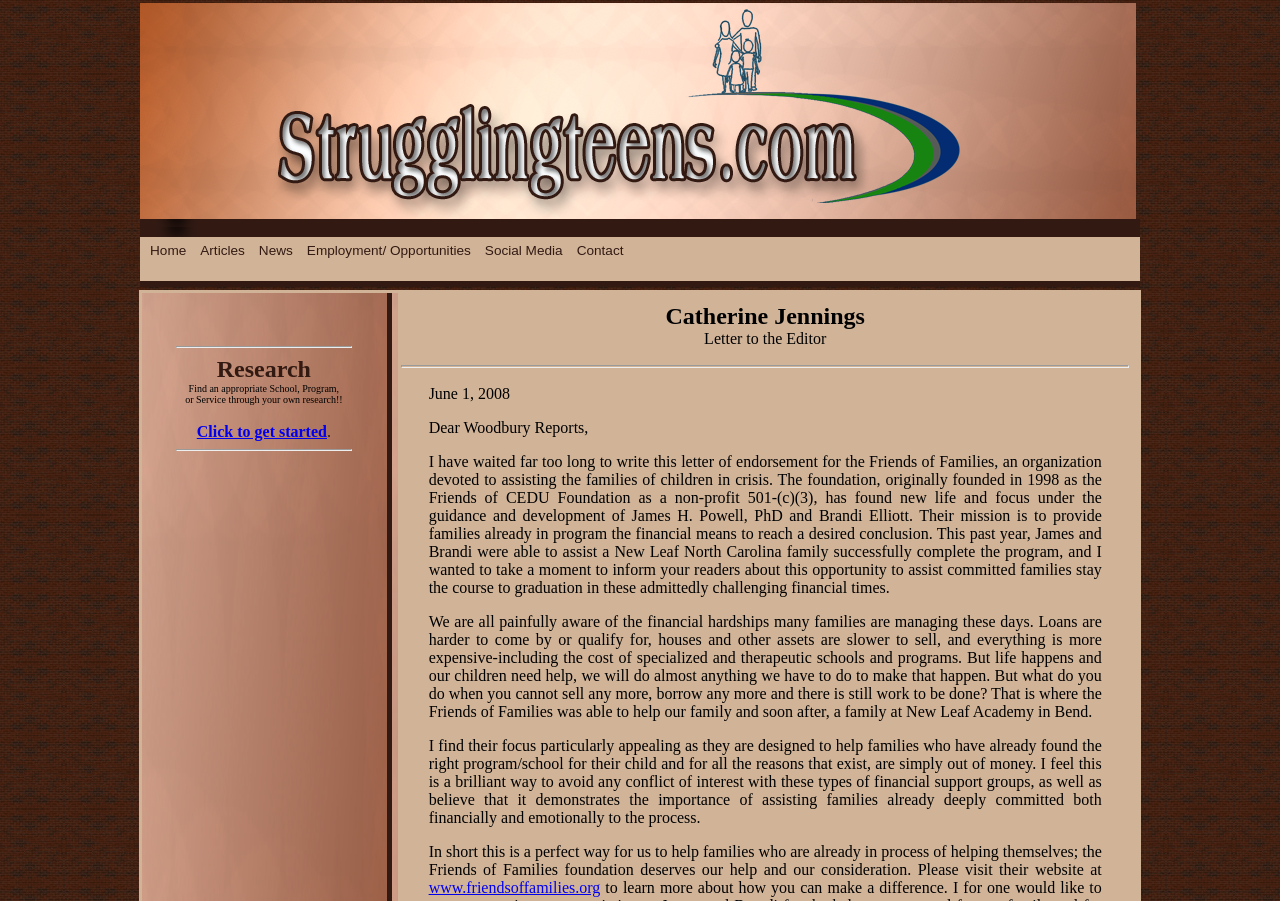Answer the question using only a single word or phrase: 
What is the purpose of the research mentioned in the webpage?

To find an appropriate School, Program, or Service